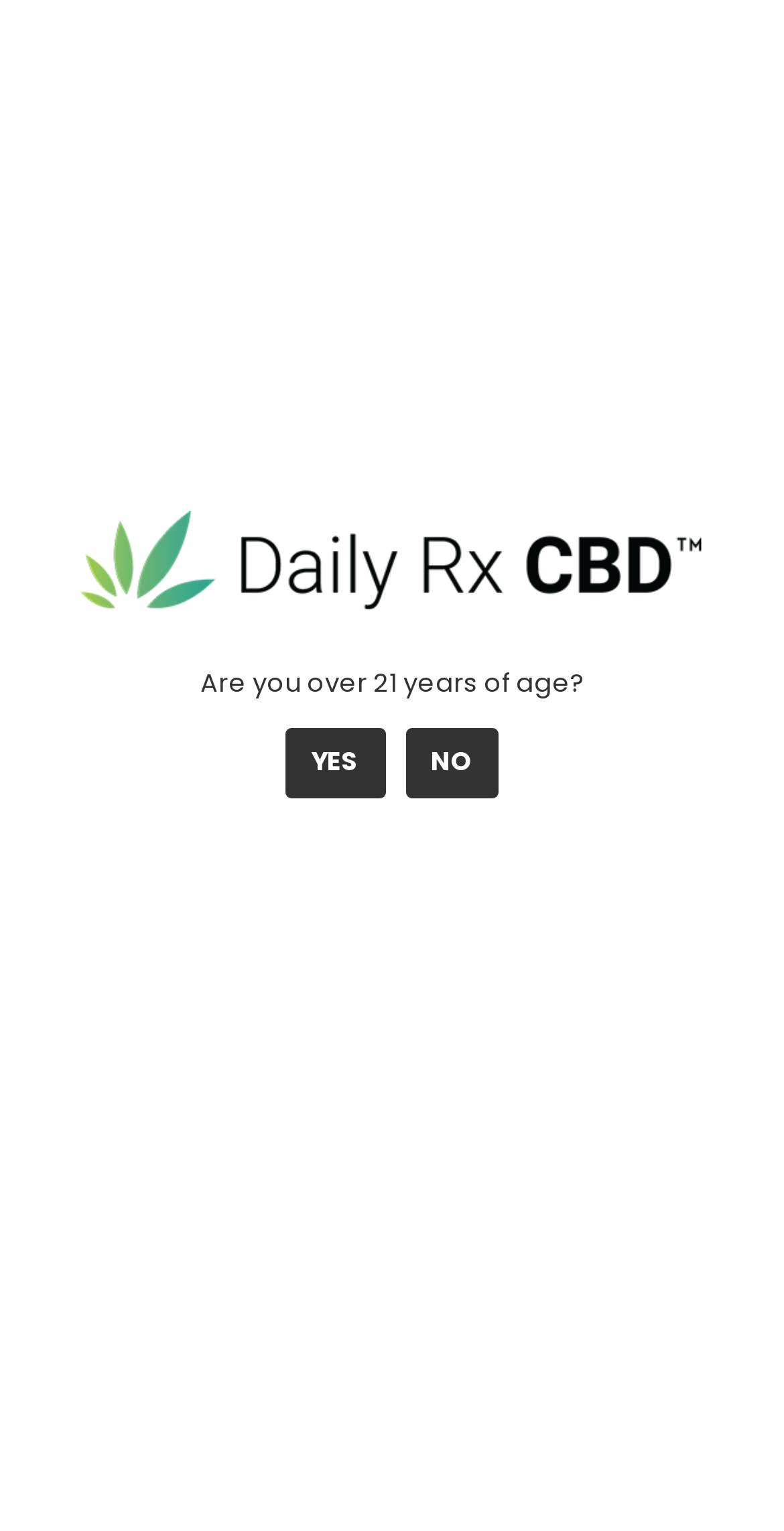Determine the bounding box coordinates for the UI element described. Format the coordinates as (top-left x, top-left y, bottom-right x, bottom-right y) and ensure all values are between 0 and 1. Element description: Website Design

None